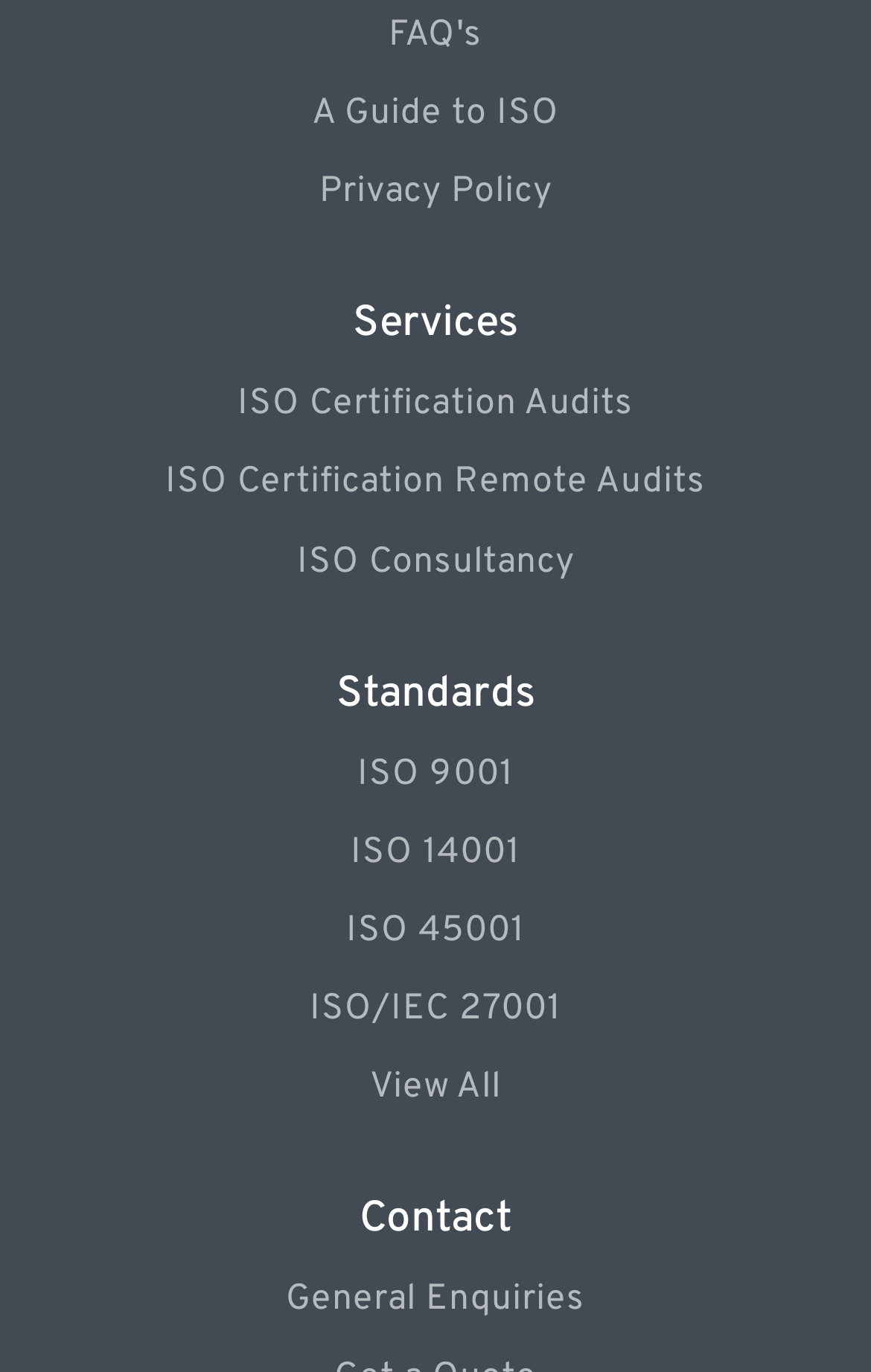Determine the bounding box coordinates of the clickable region to execute the instruction: "View FAQs". The coordinates should be four float numbers between 0 and 1, denoted as [left, top, right, bottom].

[0.446, 0.01, 0.554, 0.042]